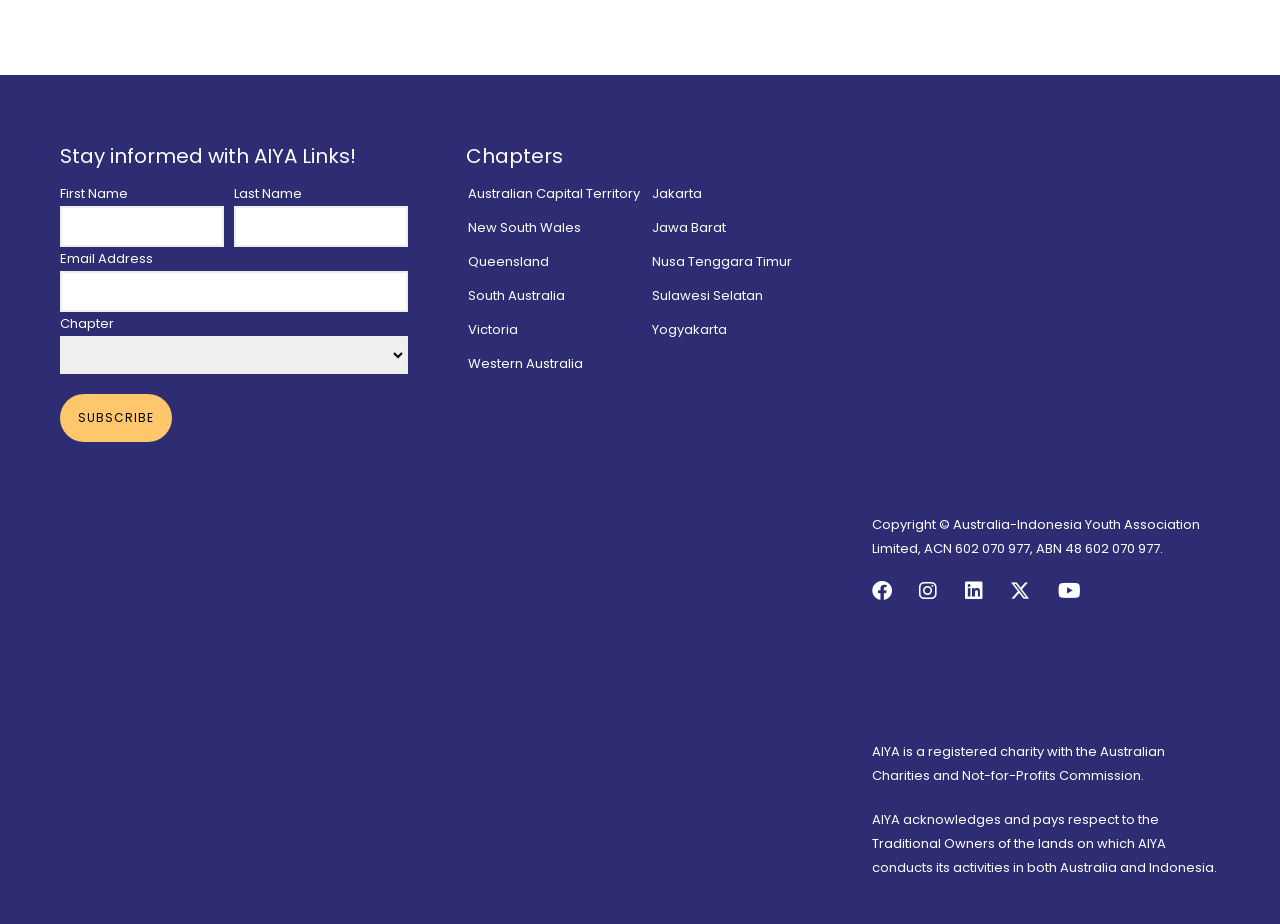Locate the UI element described by Victoria and provide its bounding box coordinates. Use the format (top-left x, top-left y, bottom-right x, bottom-right y) with all values as floating point numbers between 0 and 1.

[0.366, 0.346, 0.405, 0.367]